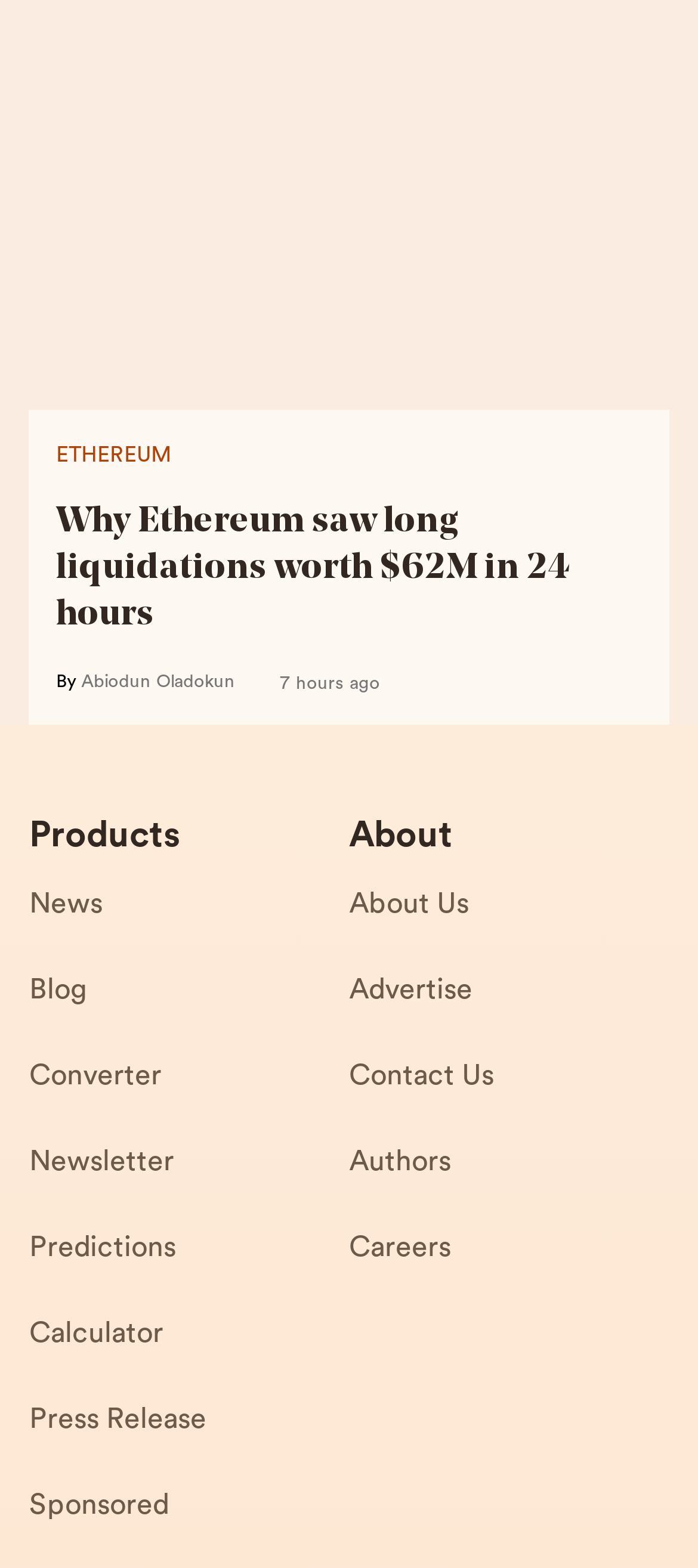Specify the bounding box coordinates of the element's area that should be clicked to execute the given instruction: "Explore the About Us page". The coordinates should be four float numbers between 0 and 1, i.e., [left, top, right, bottom].

[0.5, 0.56, 0.958, 0.615]